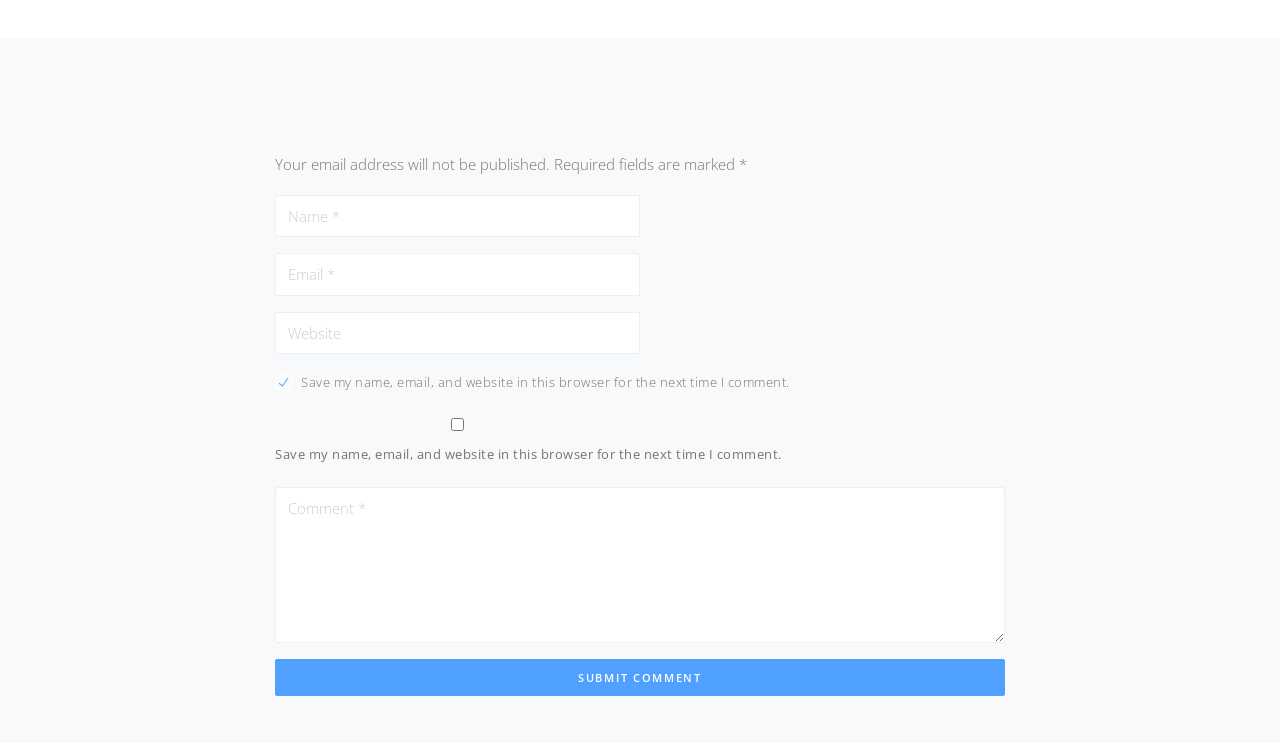Given the element description "name="url" placeholder="Website"" in the screenshot, predict the bounding box coordinates of that UI element.

[0.215, 0.419, 0.5, 0.476]